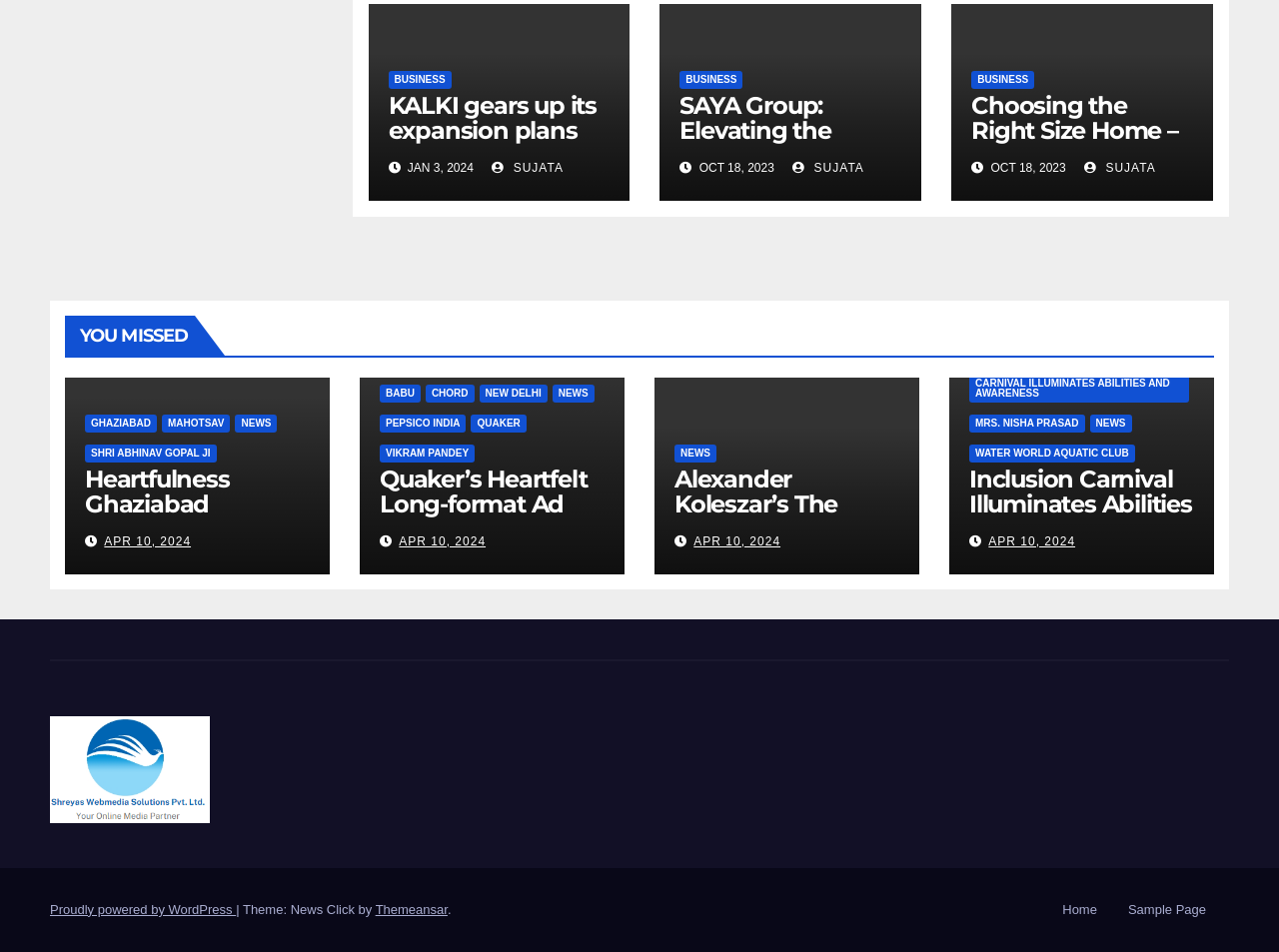Select the bounding box coordinates of the element I need to click to carry out the following instruction: "Visit the profile of SUJATA".

[0.385, 0.169, 0.441, 0.183]